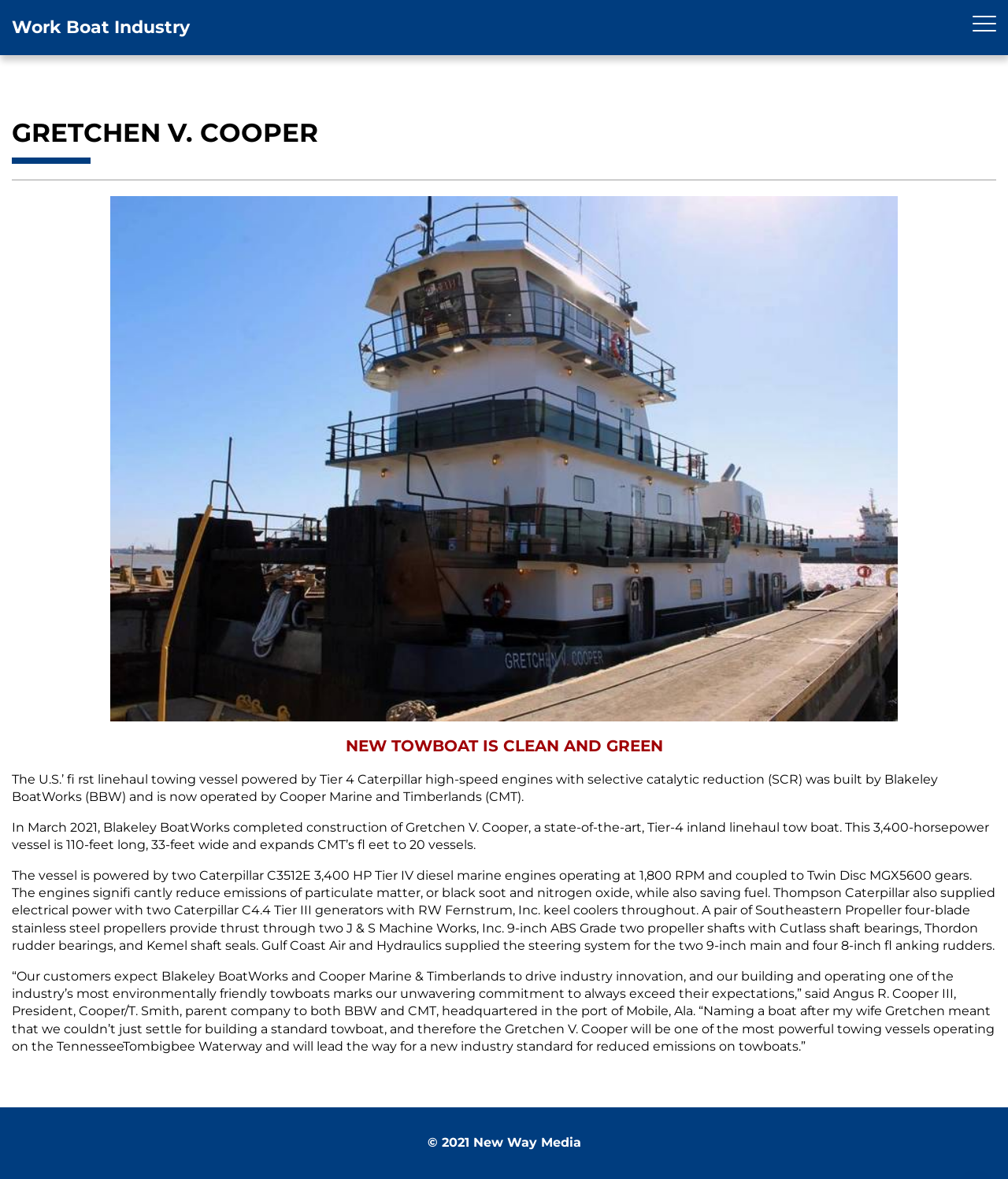Produce a meticulous description of the webpage.

The webpage is about Gretchen V. Cooper, a towboat vessel. At the top, there is a link to "Work Boat Industry" located near the left edge of the page. Below it, there is a main section that occupies most of the page. 

In the main section, a large heading "GRETCHEN V. COOPER" is centered near the top. Below the heading, there is a large image of Gretchen V. Cooper, taking up most of the width of the page. 

Under the image, there are three paragraphs of text. The first paragraph has a heading "NEW TOWBOAT IS CLEAN AND GREEN" and describes the vessel's features, including its Tier 4 Caterpillar high-speed engines. The second paragraph provides more details about the vessel's construction and specifications. The third paragraph is a quote from Angus R. Cooper III, President of Cooper/T. Smith, discussing the vessel's environmentally friendly features and its significance in the industry.

At the very bottom of the page, there is a copyright notice "© 2021 New Way Media" located near the center of the page.